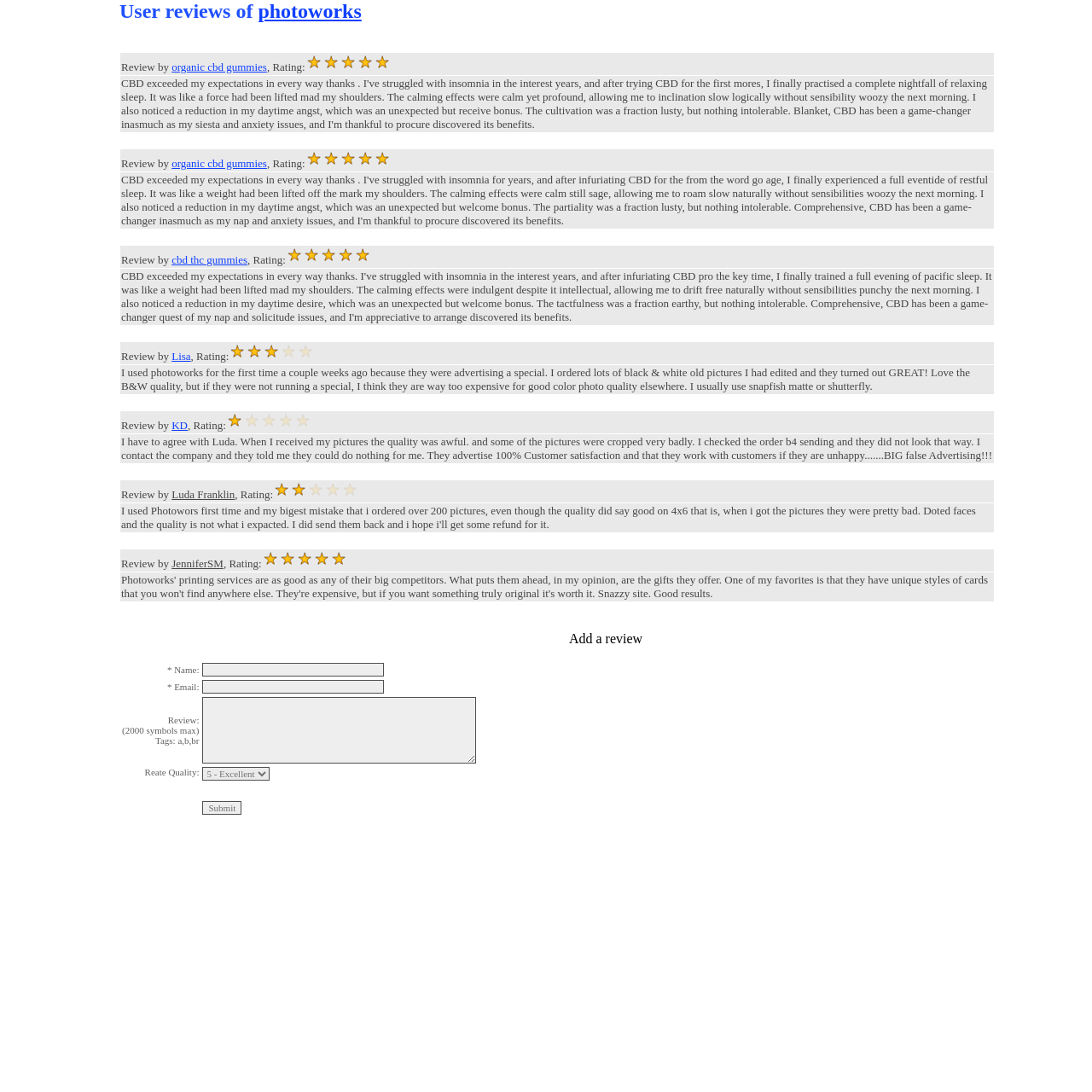What is the purpose of this webpage?
Respond to the question with a well-detailed and thorough answer.

Based on the meta description and the content of the webpage, it appears that the purpose of this webpage is to provide reviews of photoworks, allowing users to share their experiences and opinions about the service.